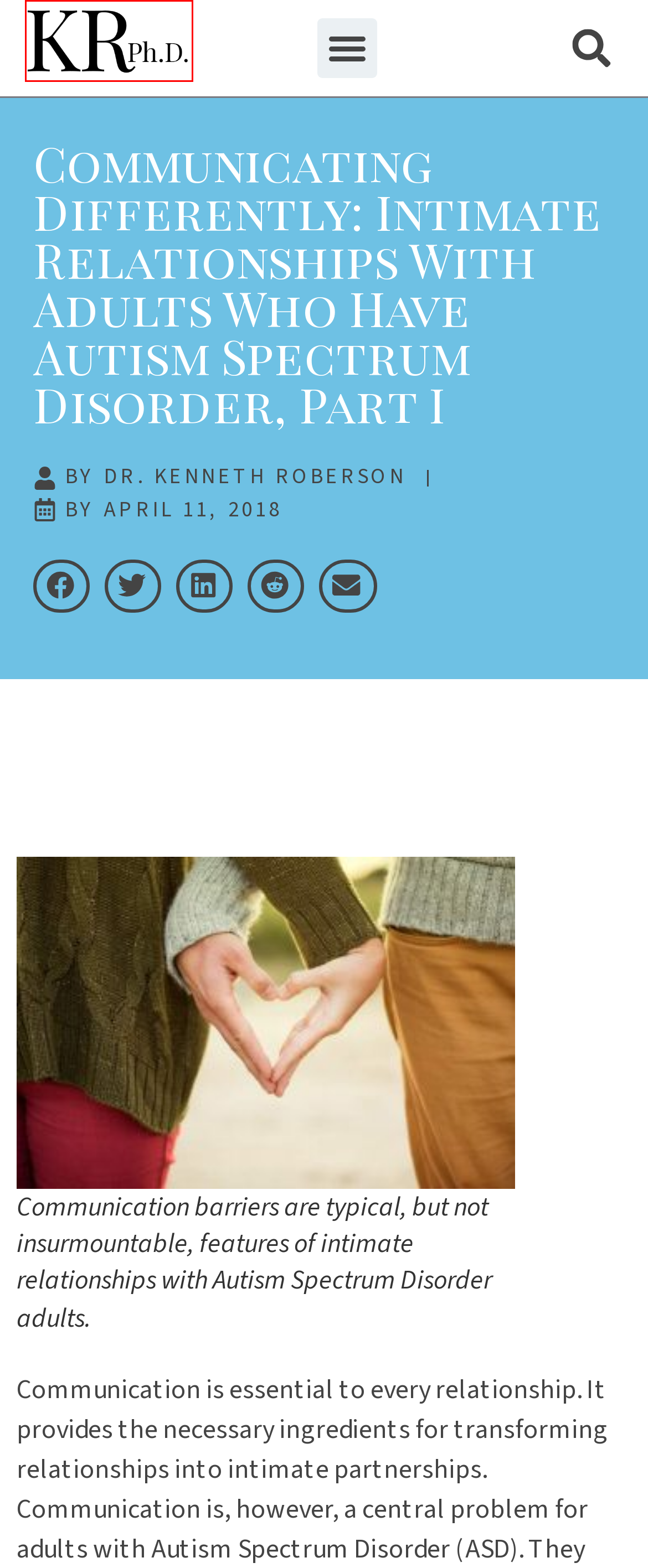Look at the screenshot of a webpage, where a red bounding box highlights an element. Select the best description that matches the new webpage after clicking the highlighted element. Here are the candidates:
A. Autism Spectrum Disorder in Adults - Blog - Kenneth Roberson, Ph.D.
B. ASD Therapists Directory - Kenneth Roberson, Ph.D.
C. Dr. Kenneth Roberson, Author and Clinical Psychologist in San Francisco
D. Adult Autism Spectrum Disorder Videos - Kenneth Roberson, Ph.D.
E. Women and Autism Spectrum Disorder - Kenneth Roberson, Ph.D.
F. Six Important Facts About Autism Spectrum Disorder
G. Adult ASD Resources - Kenneth Roberson, Ph.D.
H. Kenneth Roberson, Ph.D. - Adult Autism Spectrum Disorder Psychologist

H